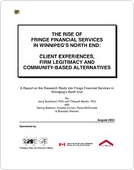How many authors are mentioned by name?
Based on the image, respond with a single word or phrase.

3